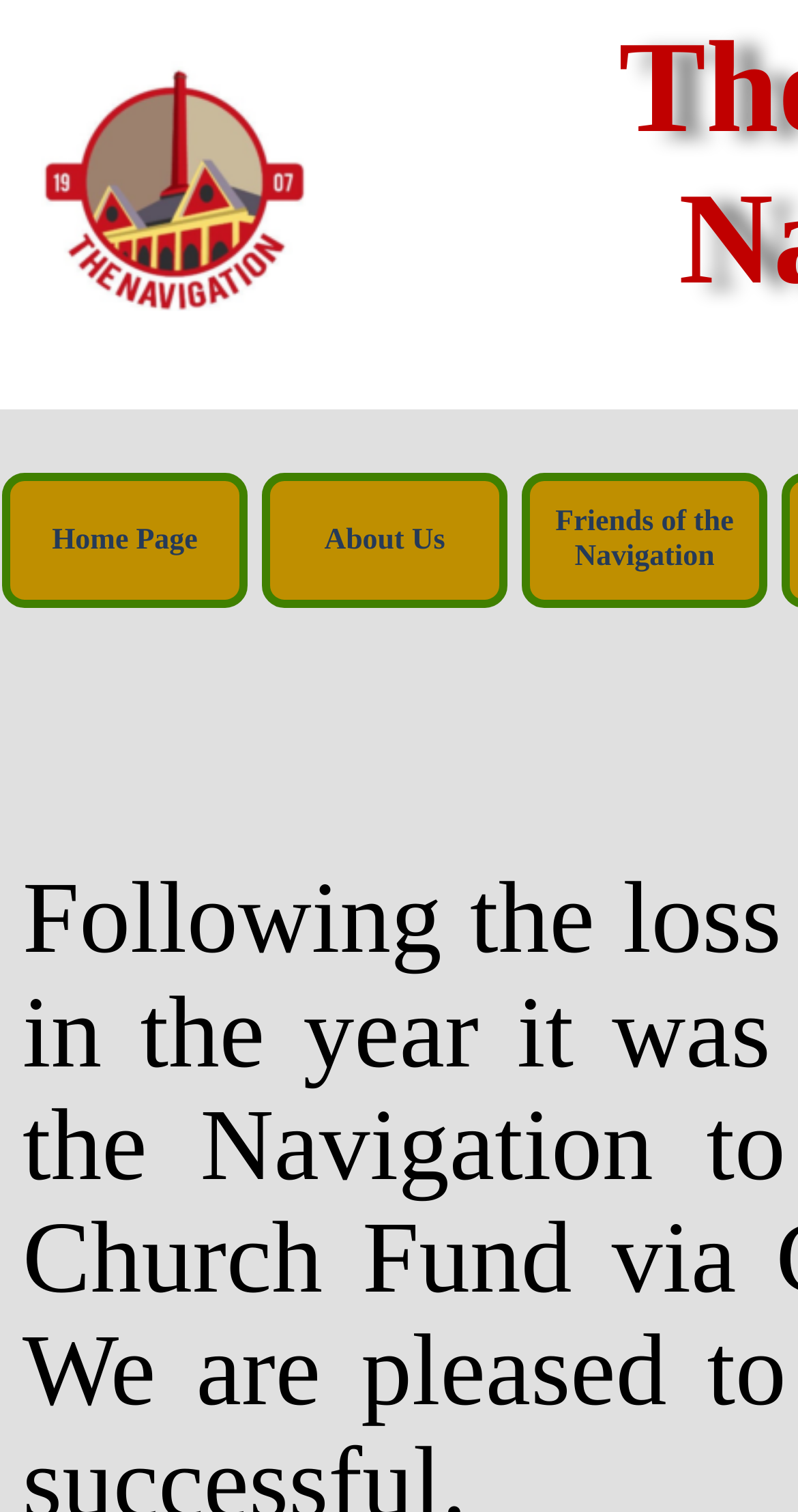Please give a succinct answer using a single word or phrase:
Is there a logo on the webpage?

Yes